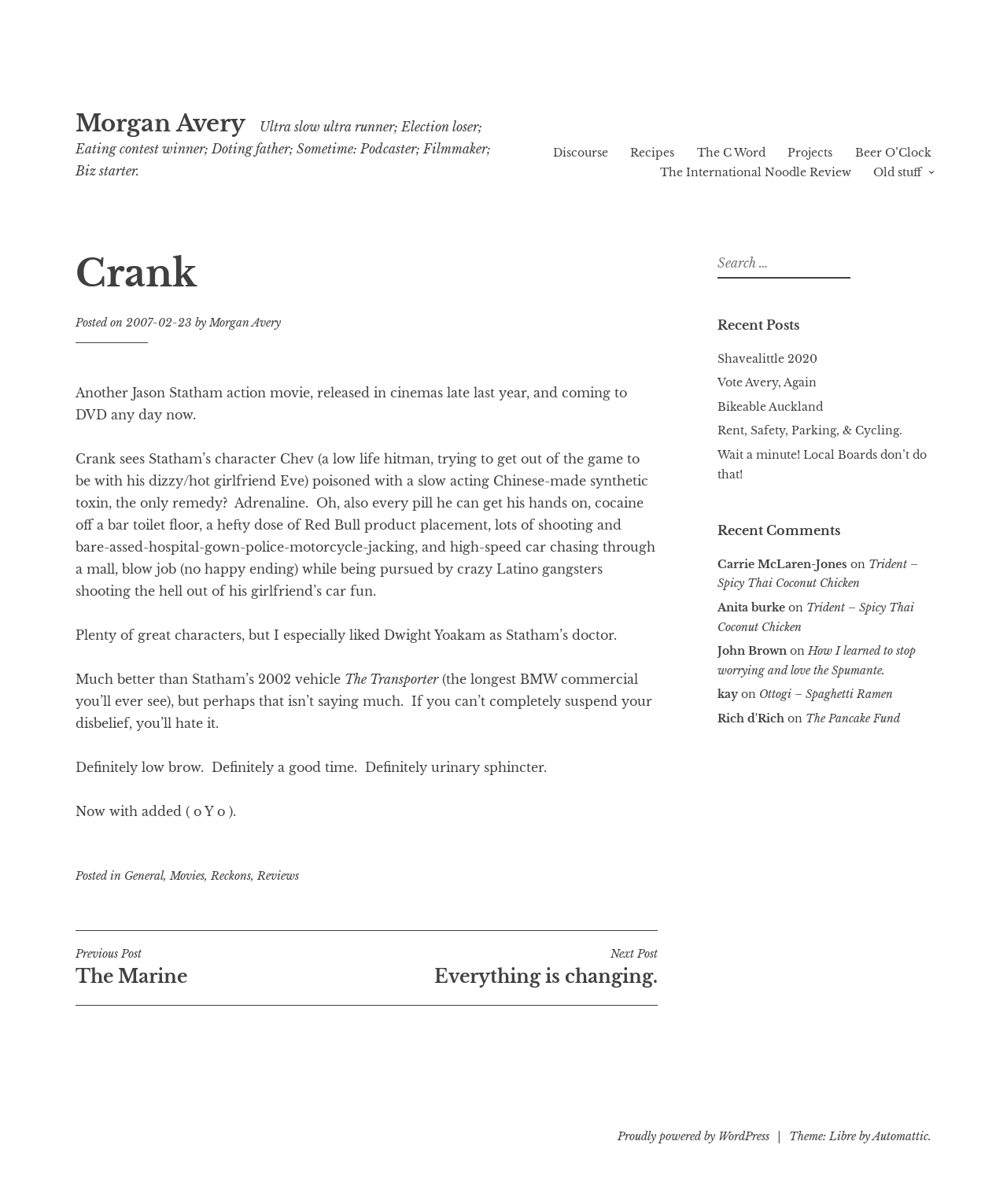Please find and report the bounding box coordinates of the element to click in order to perform the following action: "Search for something". The coordinates should be expressed as four float numbers between 0 and 1, in the format [left, top, right, bottom].

[0.712, 0.207, 0.845, 0.231]